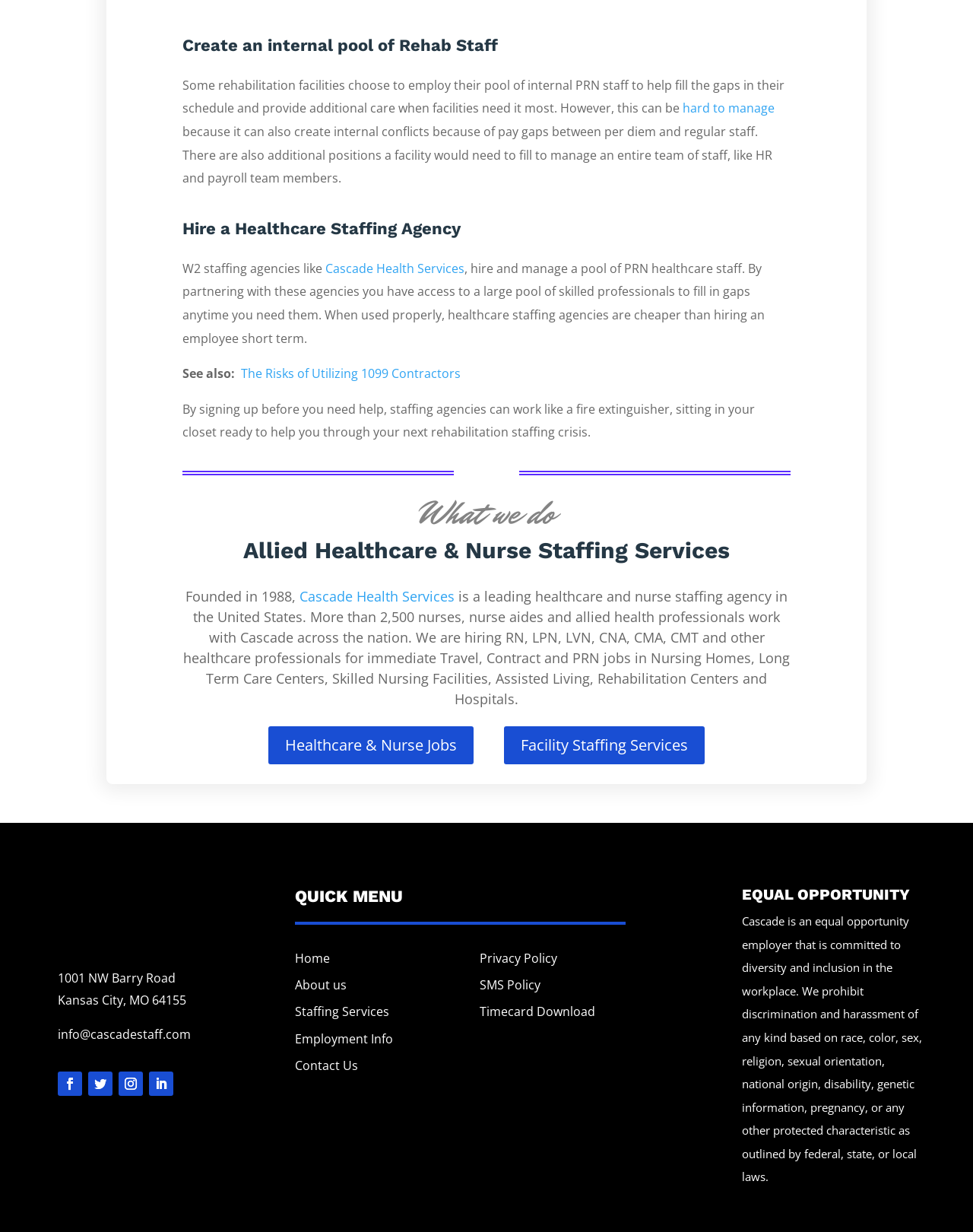Predict the bounding box for the UI component with the following description: "Cascade Health Services".

[0.308, 0.477, 0.467, 0.491]